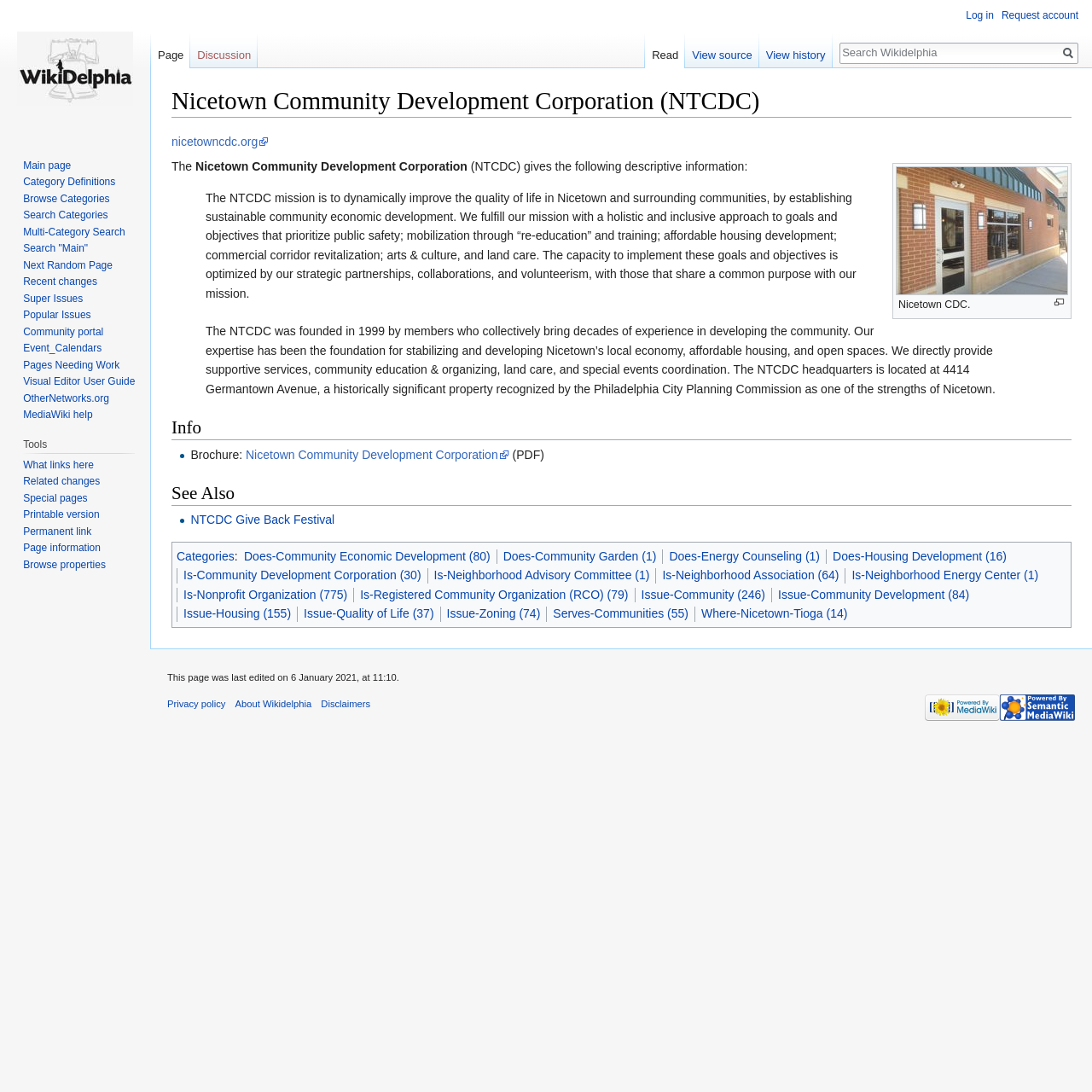Pinpoint the bounding box coordinates of the element you need to click to execute the following instruction: "Visit the main page". The bounding box should be represented by four float numbers between 0 and 1, in the format [left, top, right, bottom].

[0.006, 0.0, 0.131, 0.125]